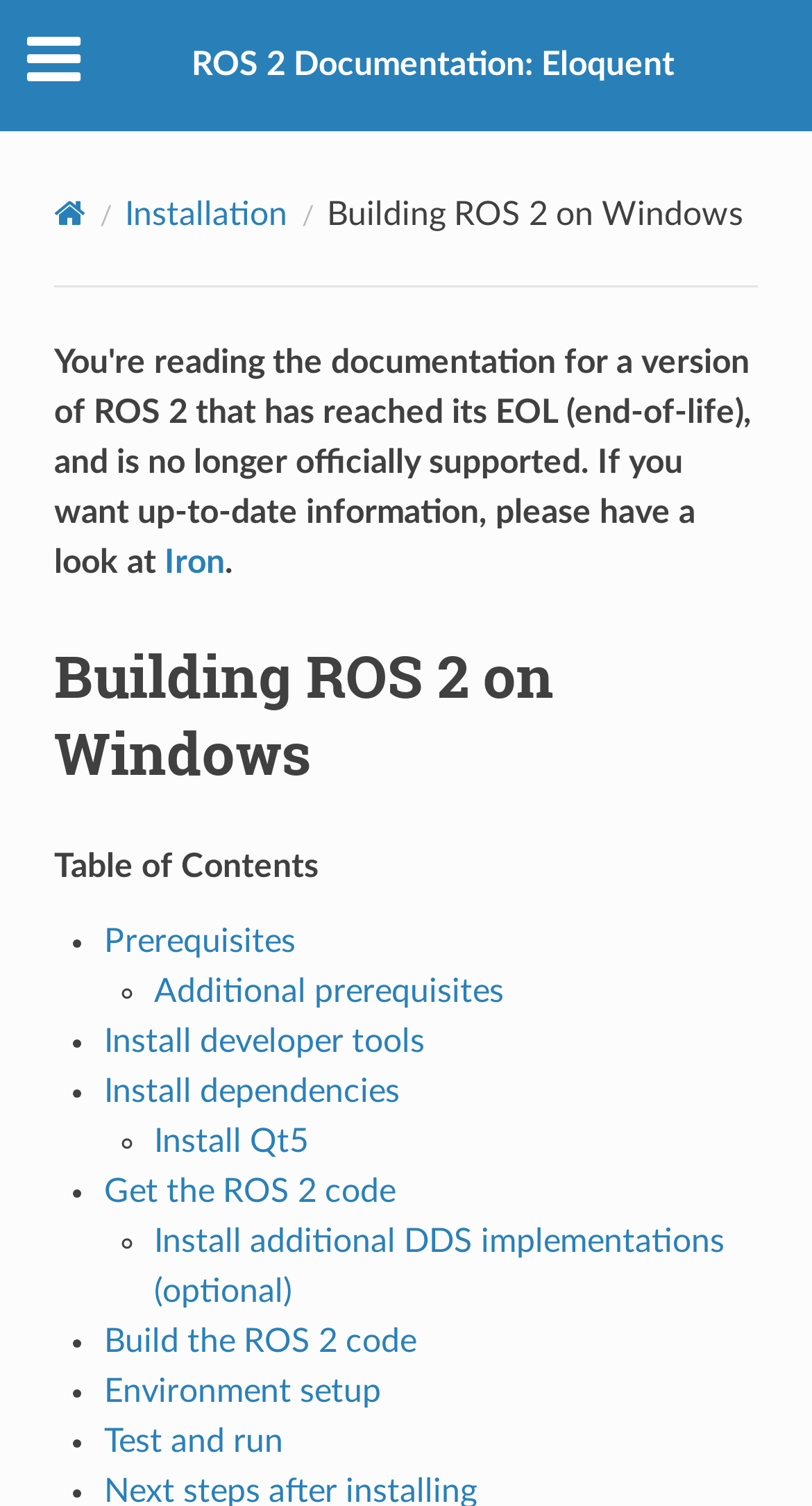Using the information in the image, give a detailed answer to the following question: What is the current page about?

Based on the webpage content, the current page is about building ROS 2 on Windows, which is indicated by the heading 'Building ROS 2 on Windows' and the links to related topics such as 'Prerequisites', 'Install developer tools', and 'Build the ROS 2 code'.